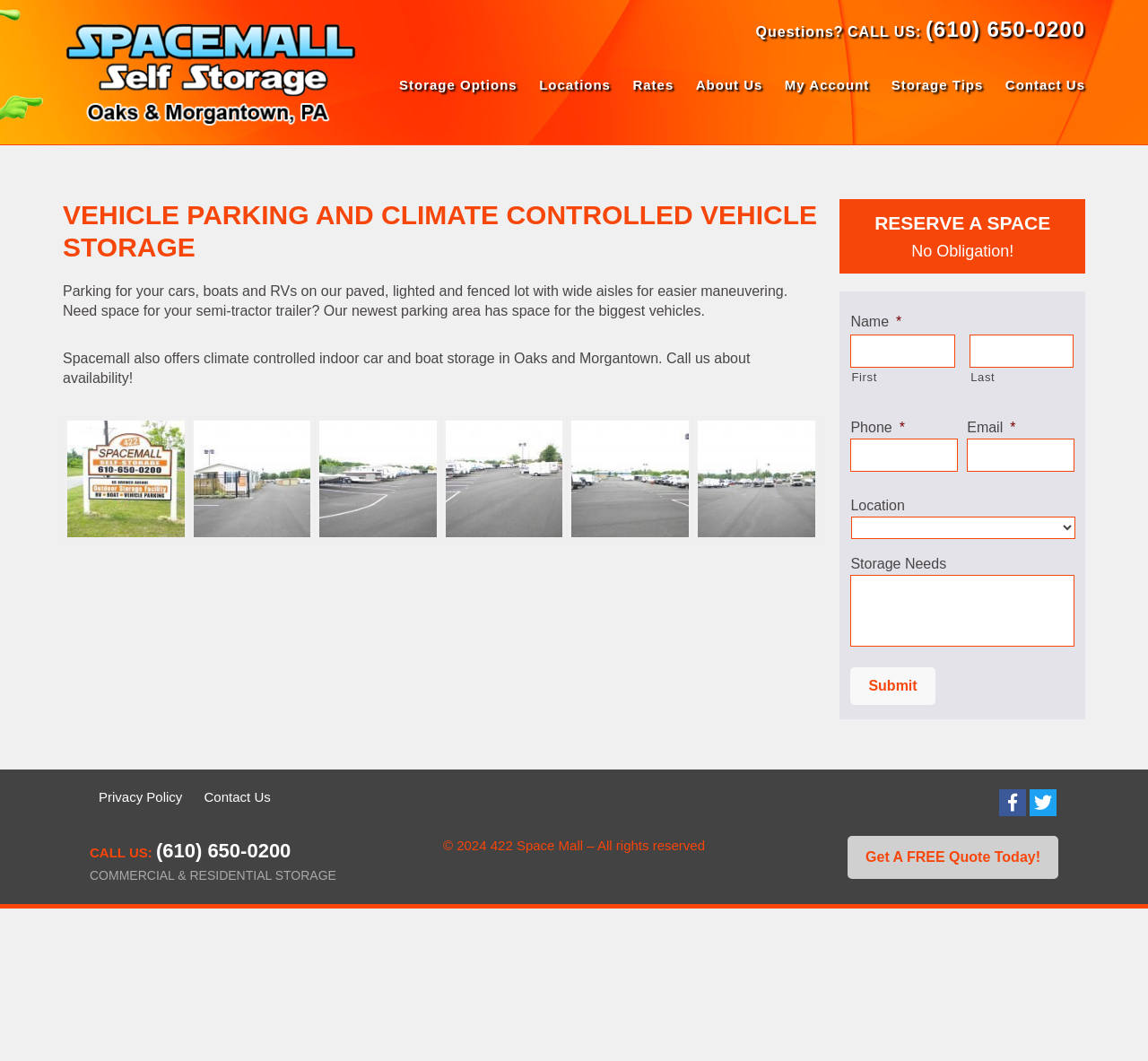Find the bounding box coordinates for the UI element that matches this description: "Get A FREE Quote Today!".

[0.738, 0.788, 0.922, 0.828]